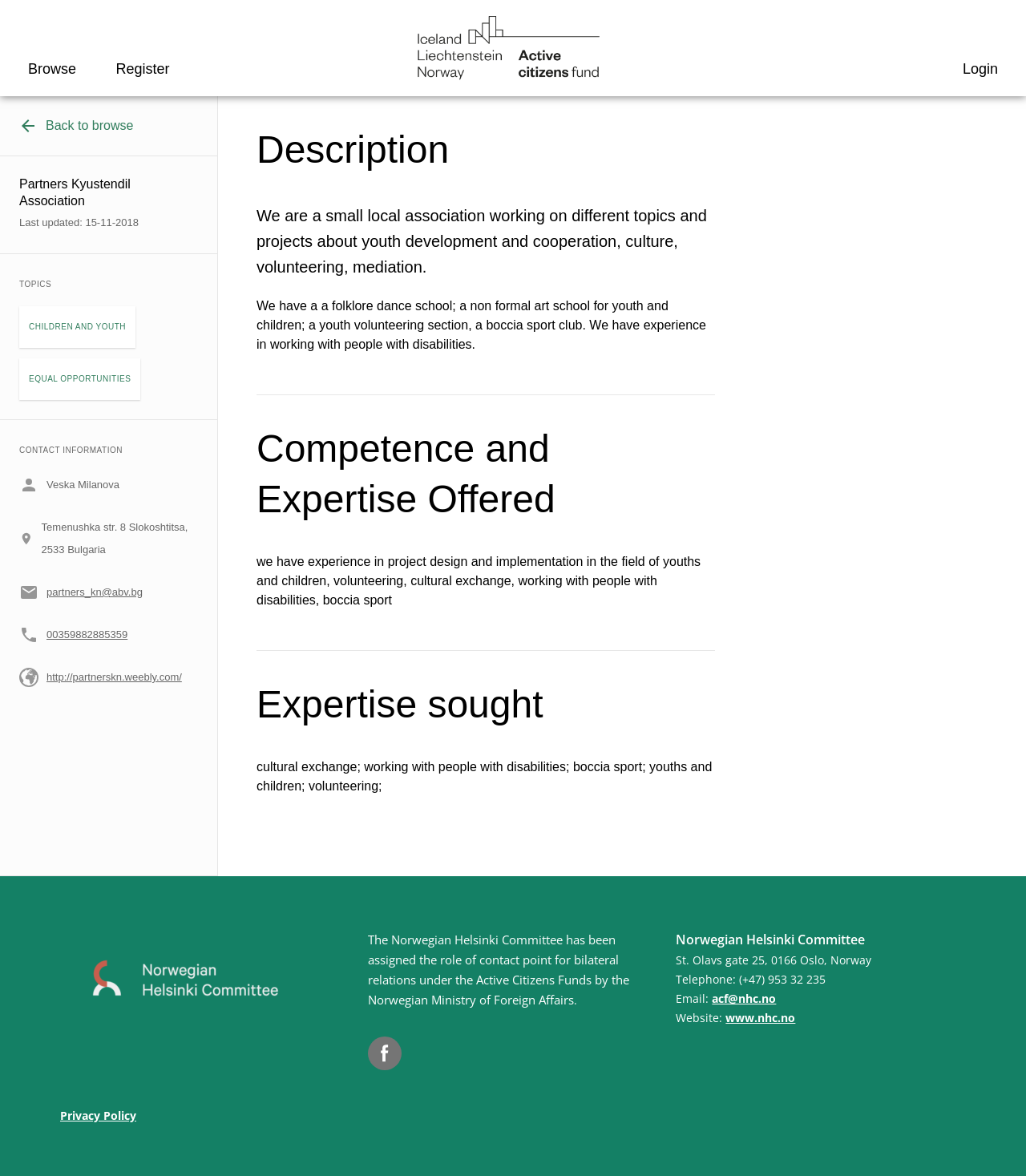Identify the bounding box coordinates of the clickable region to carry out the given instruction: "Back to browse".

[0.018, 0.097, 0.194, 0.117]